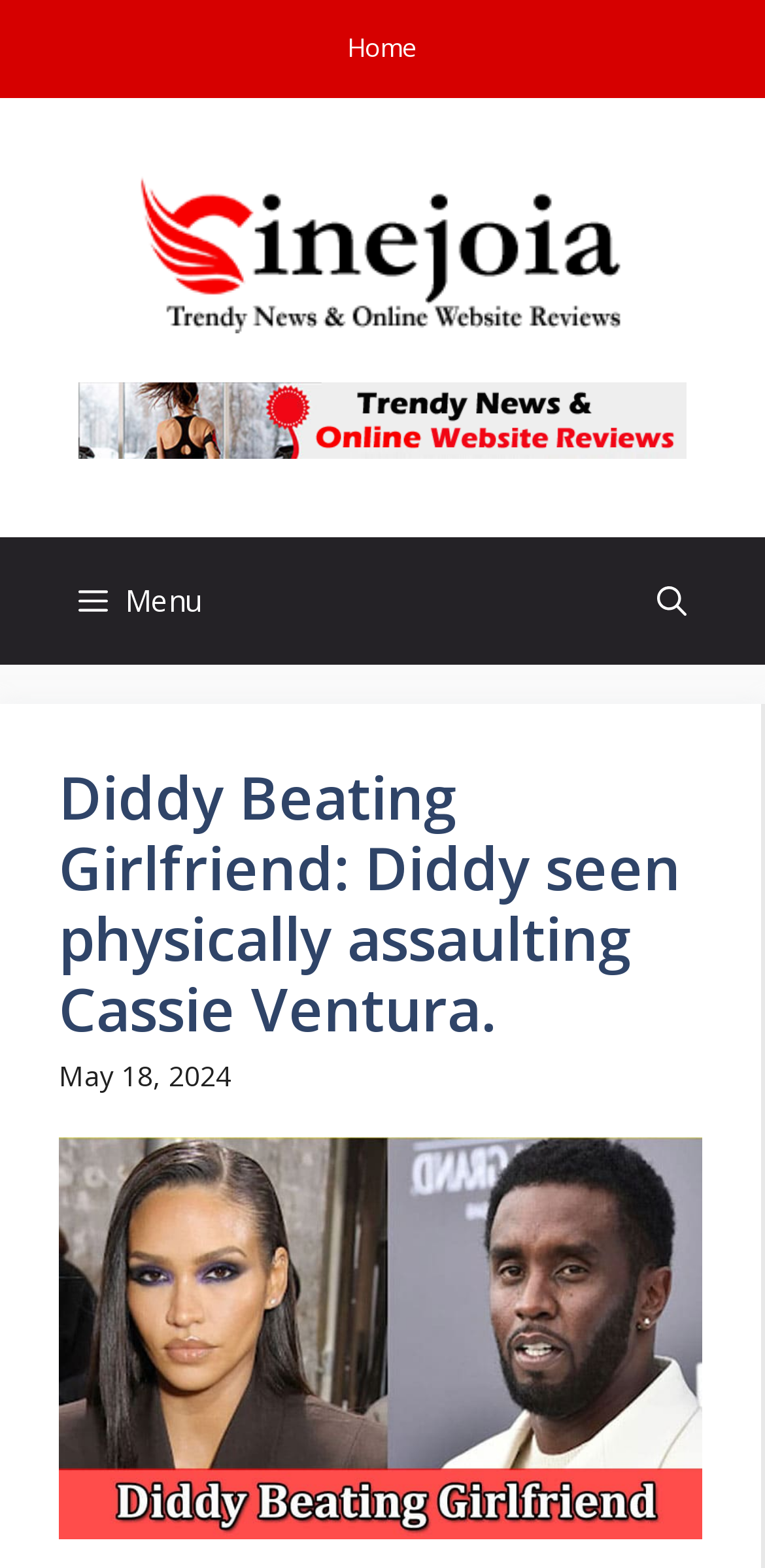Use the details in the image to answer the question thoroughly: 
What is the topic of the first news article?

I found the topic of the first news article by examining the heading element, which contains a link with the text 'Diddy Beating Girlfriend: Diddy seen physically assaulting Cassie Ventura.'.